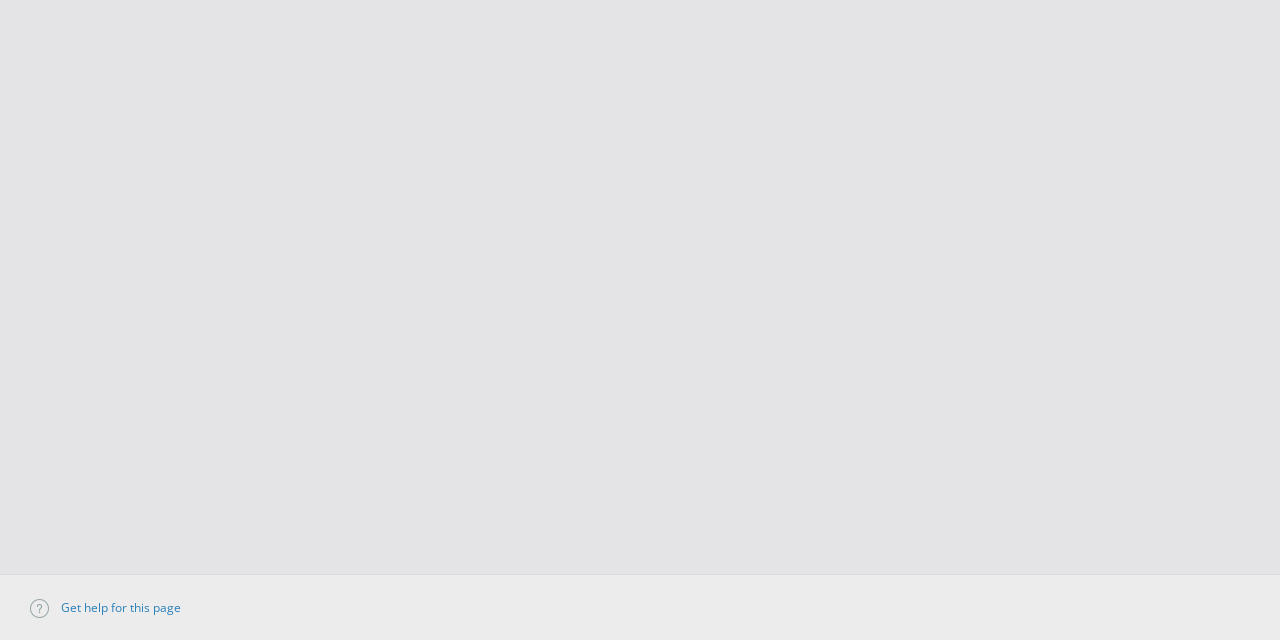Find the bounding box of the UI element described as follows: "Table Tennis".

None